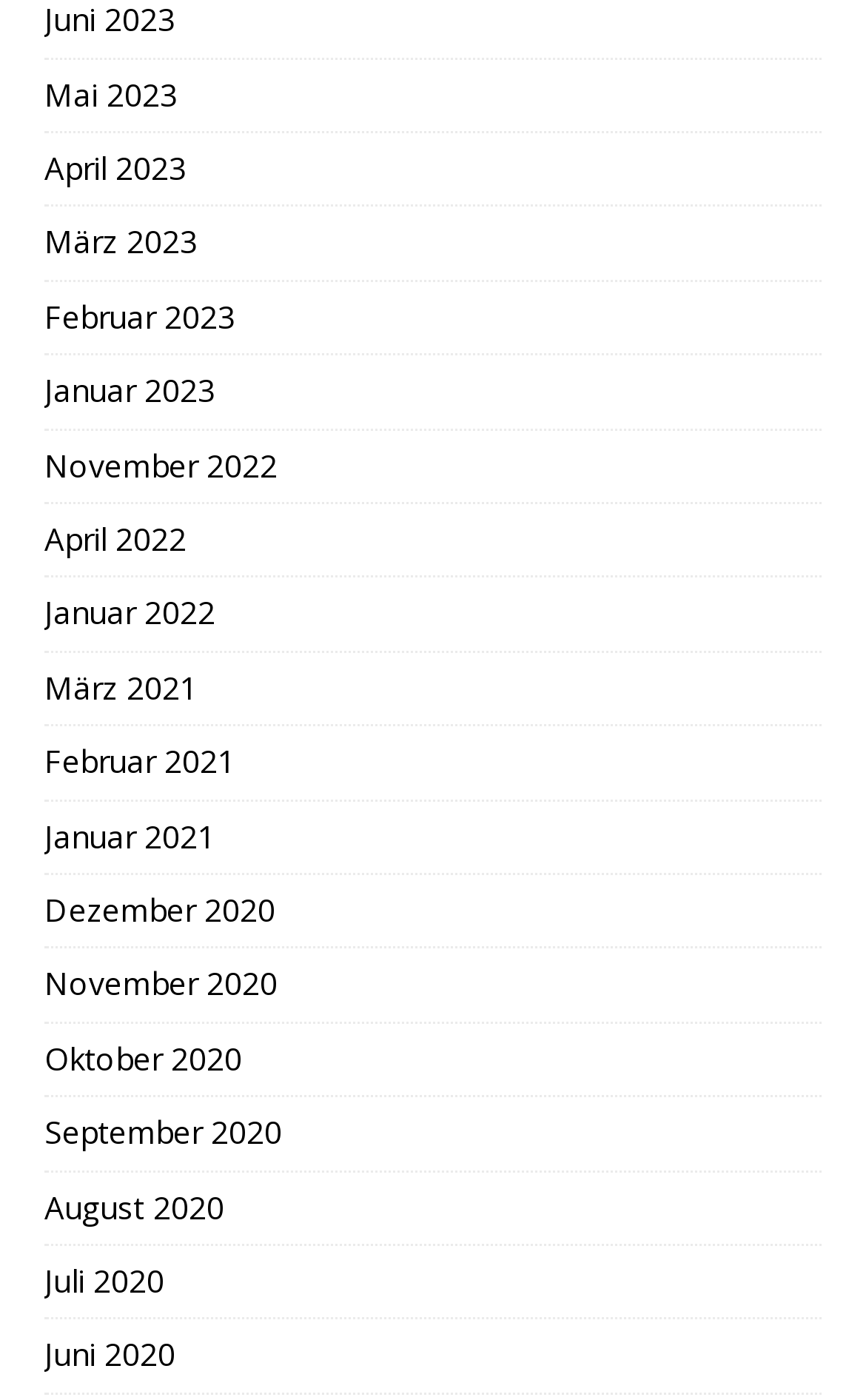What is the most recent month listed?
Look at the image and answer the question using a single word or phrase.

Mai 2023